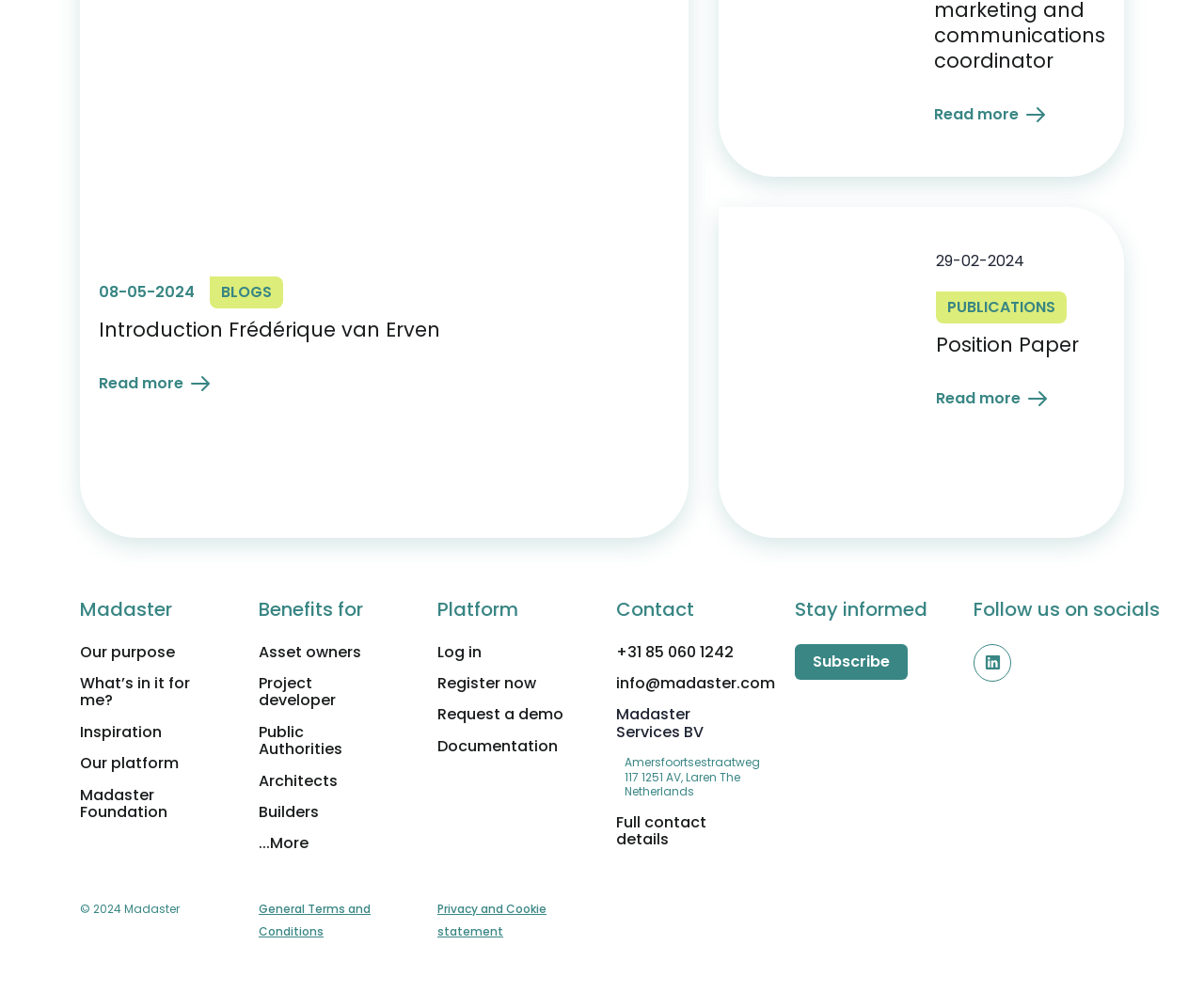Using the provided element description: "What’s in it for me?", determine the bounding box coordinates of the corresponding UI element in the screenshot.

[0.066, 0.678, 0.158, 0.717]